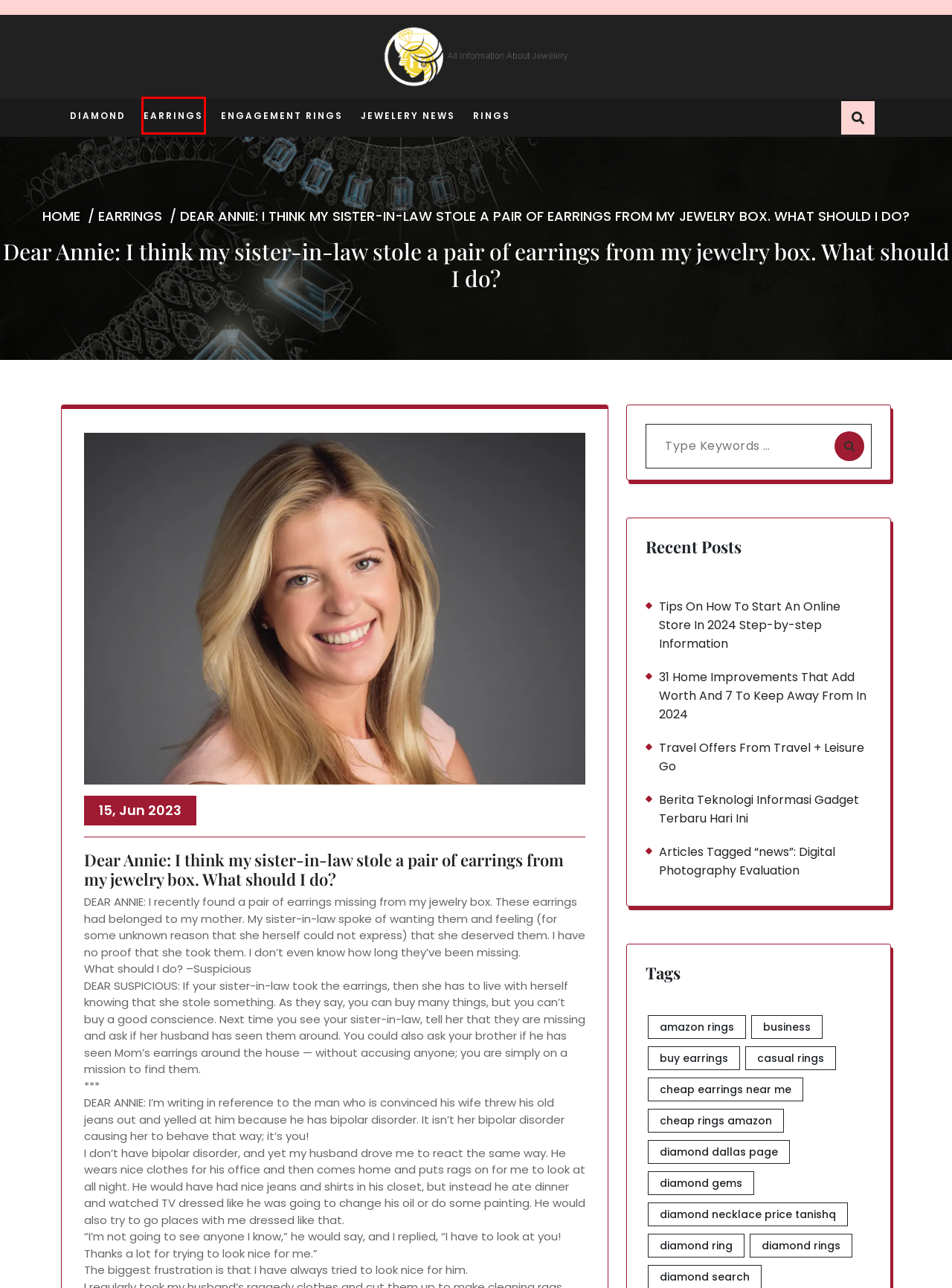You are provided a screenshot of a webpage featuring a red bounding box around a UI element. Choose the webpage description that most accurately represents the new webpage after clicking the element within the red bounding box. Here are the candidates:
A. cheap earrings near me – FG
B. earrings – FG
C. diamond necklace price tanishq – FG
D. business – FG
E. amazon rings – FG
F. Diamond – FG
G. engagement rings – FG
H. buy earrings – FG

B